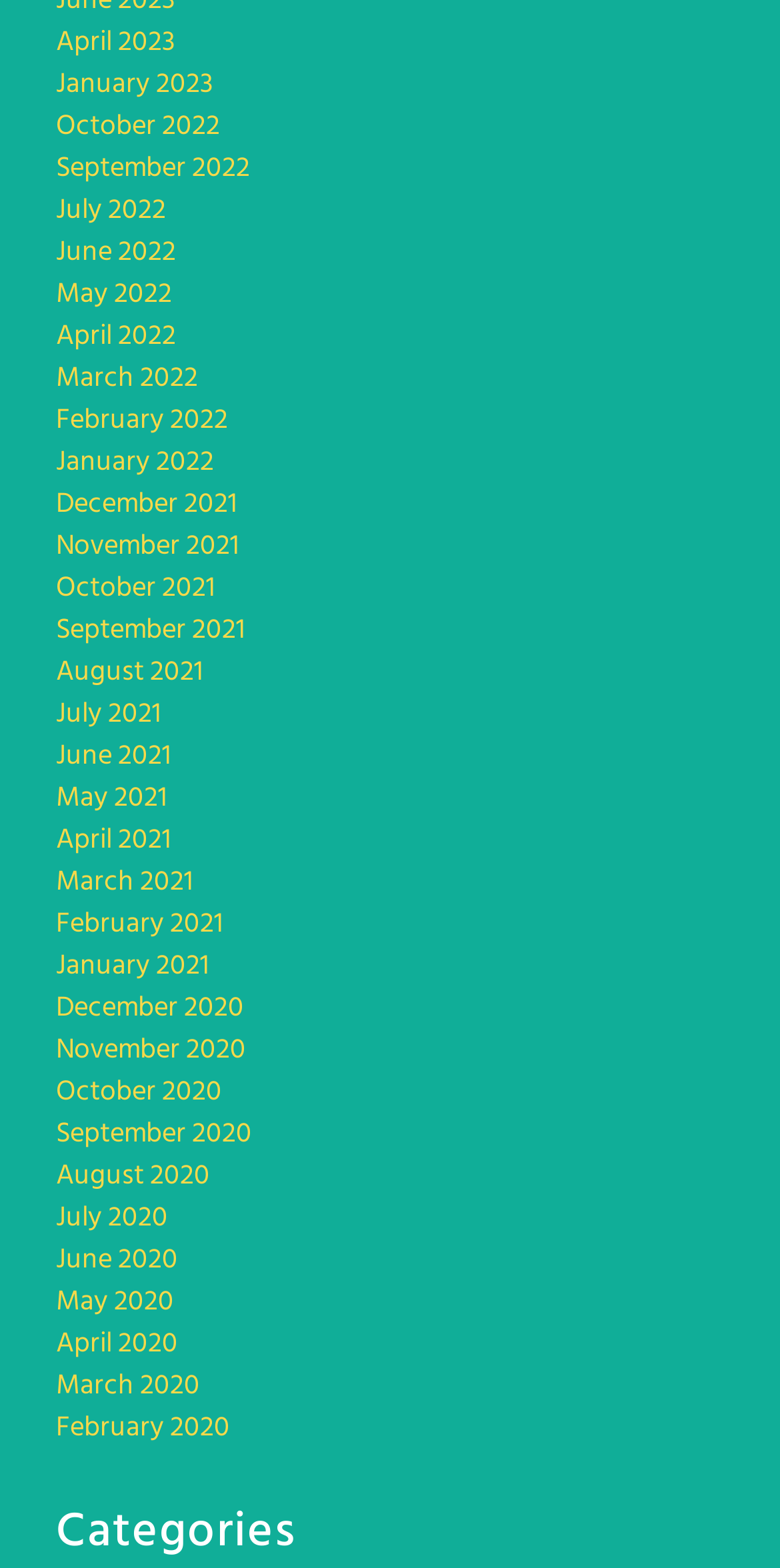Locate the bounding box coordinates of the element that should be clicked to execute the following instruction: "view January 2022".

[0.072, 0.254, 0.292, 0.284]